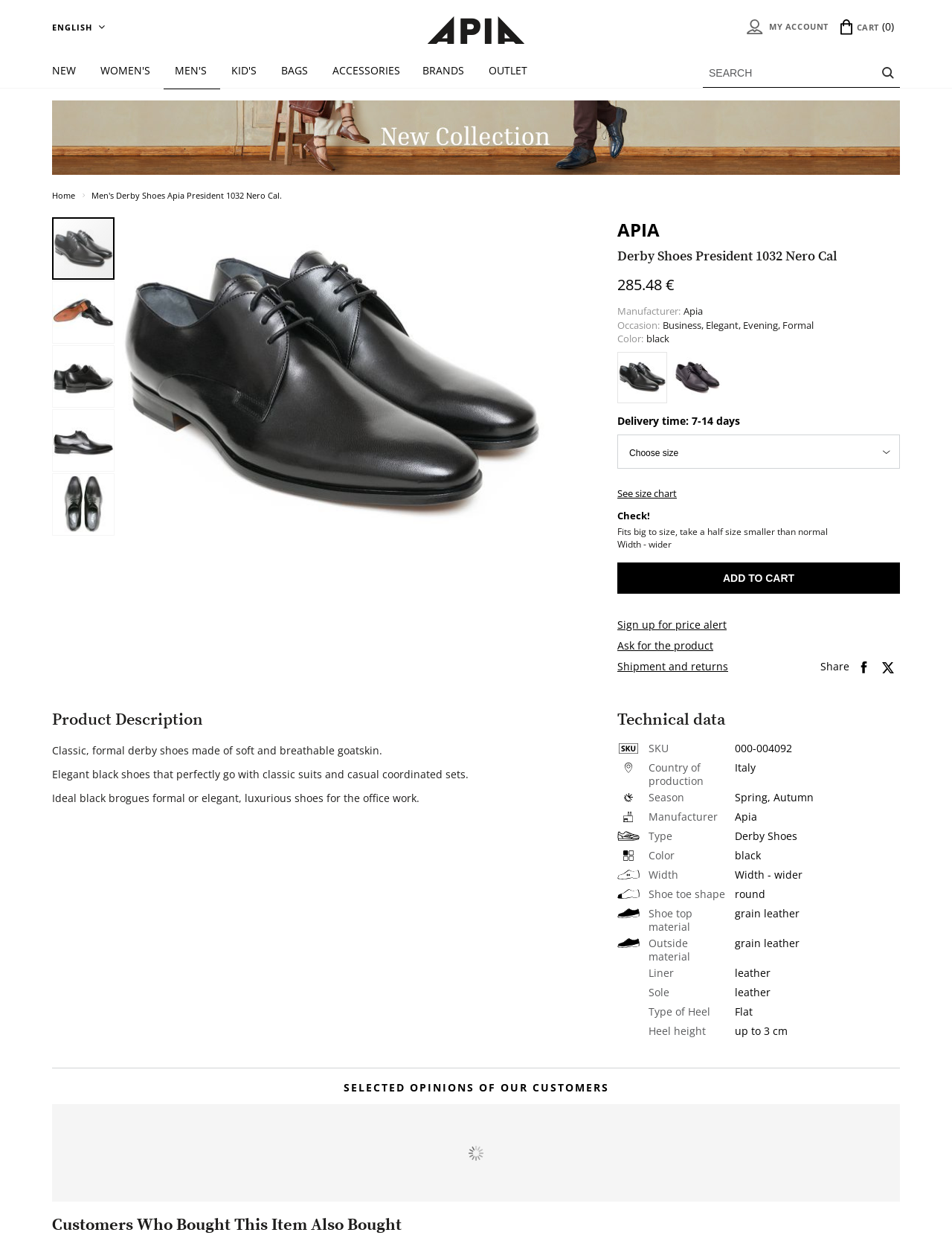Can you specify the bounding box coordinates of the area that needs to be clicked to fulfill the following instruction: "Search for products"?

[0.927, 0.046, 0.939, 0.07]